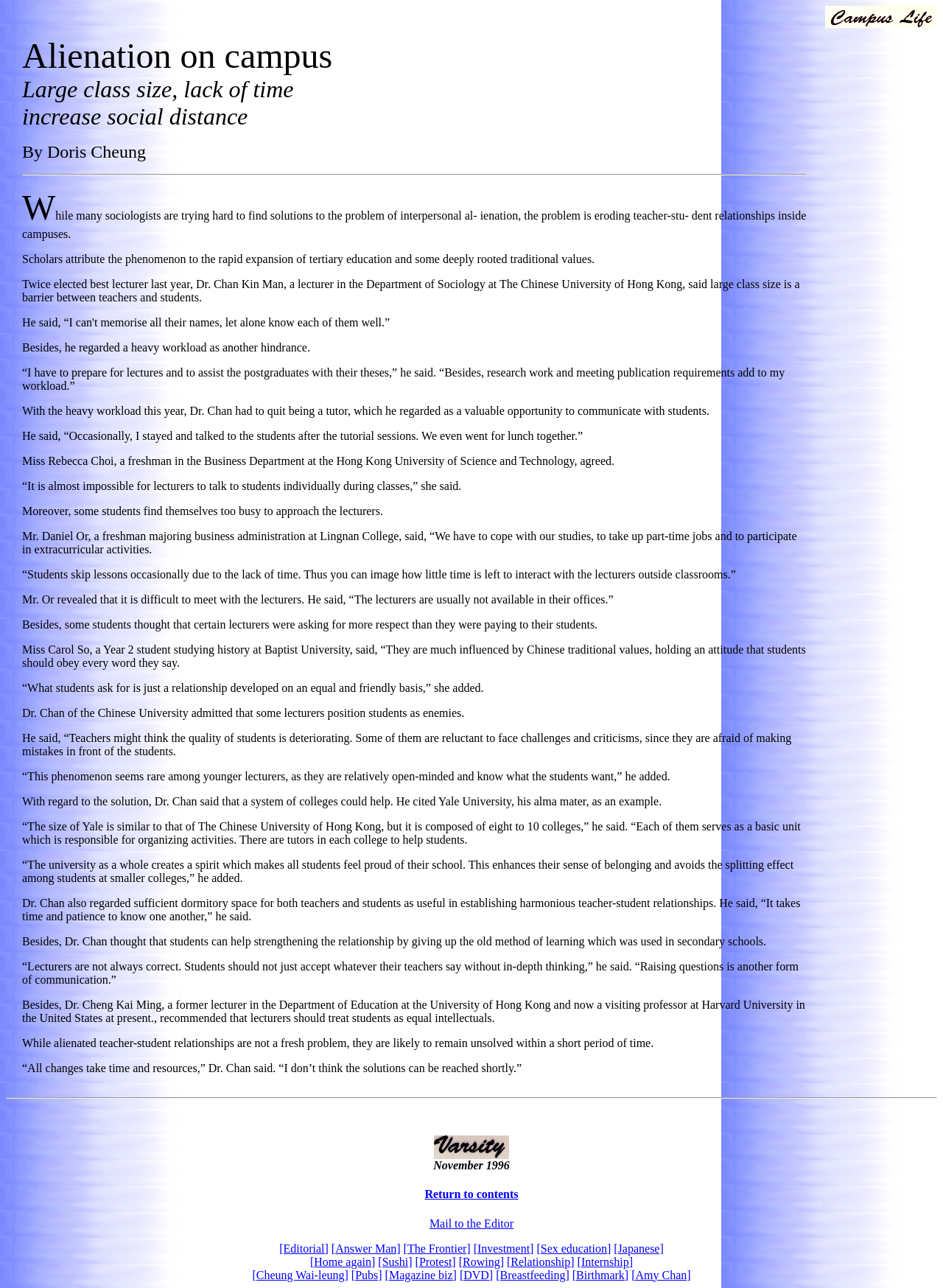Answer the question using only a single word or phrase: 
What is the attitude of some lecturers towards students?

They regard students as enemies